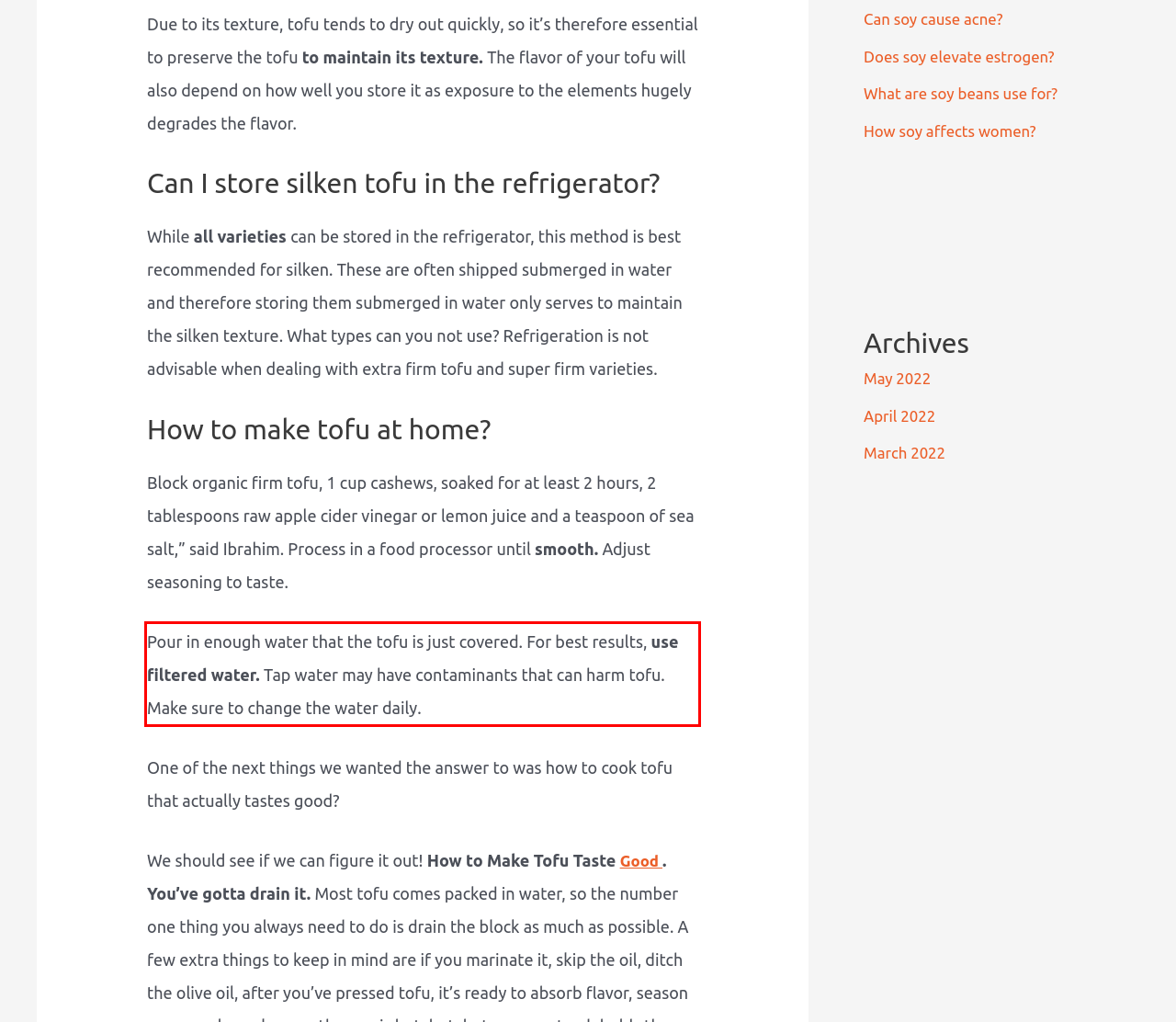Identify and extract the text within the red rectangle in the screenshot of the webpage.

Pour in enough water that the tofu is just covered. For best results, use filtered water. Tap water may have contaminants that can harm tofu. Make sure to change the water daily.